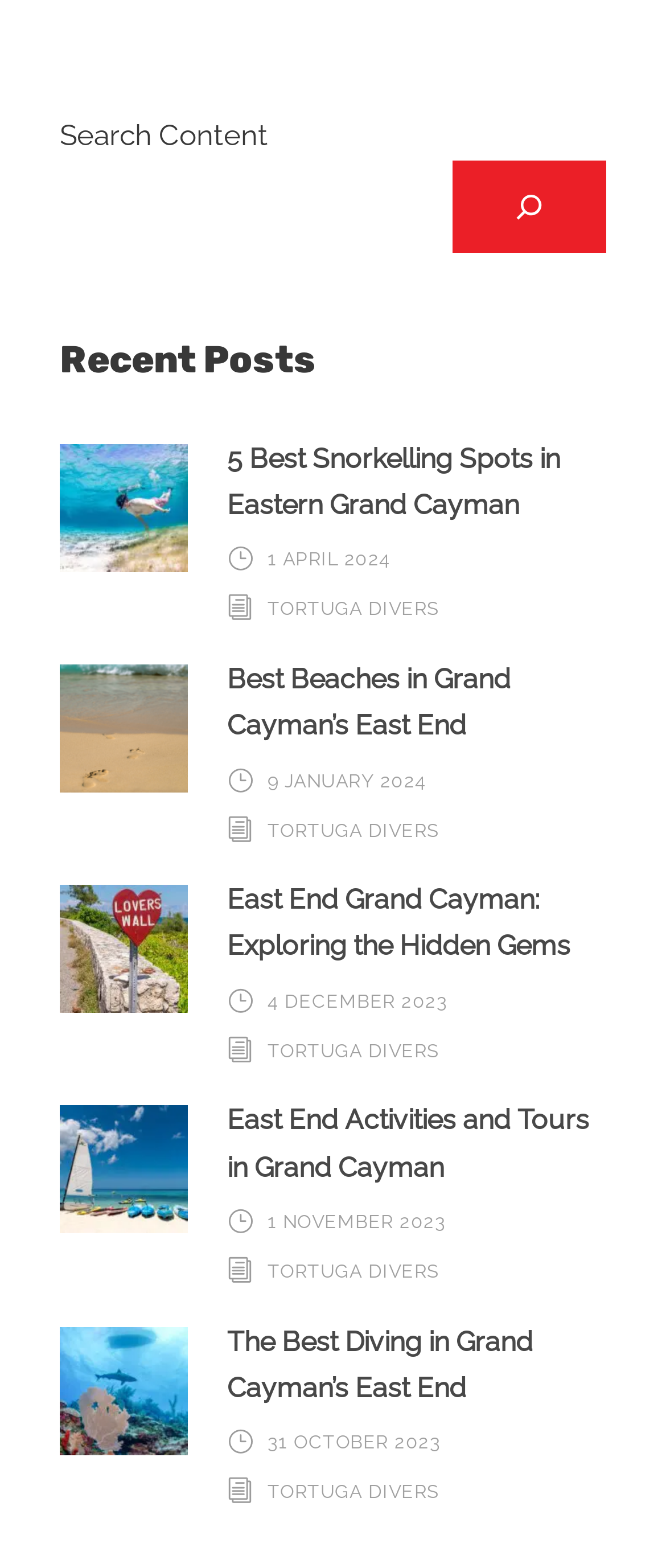Please give a short response to the question using one word or a phrase:
What is the topic of the recent posts section?

Grand Cayman